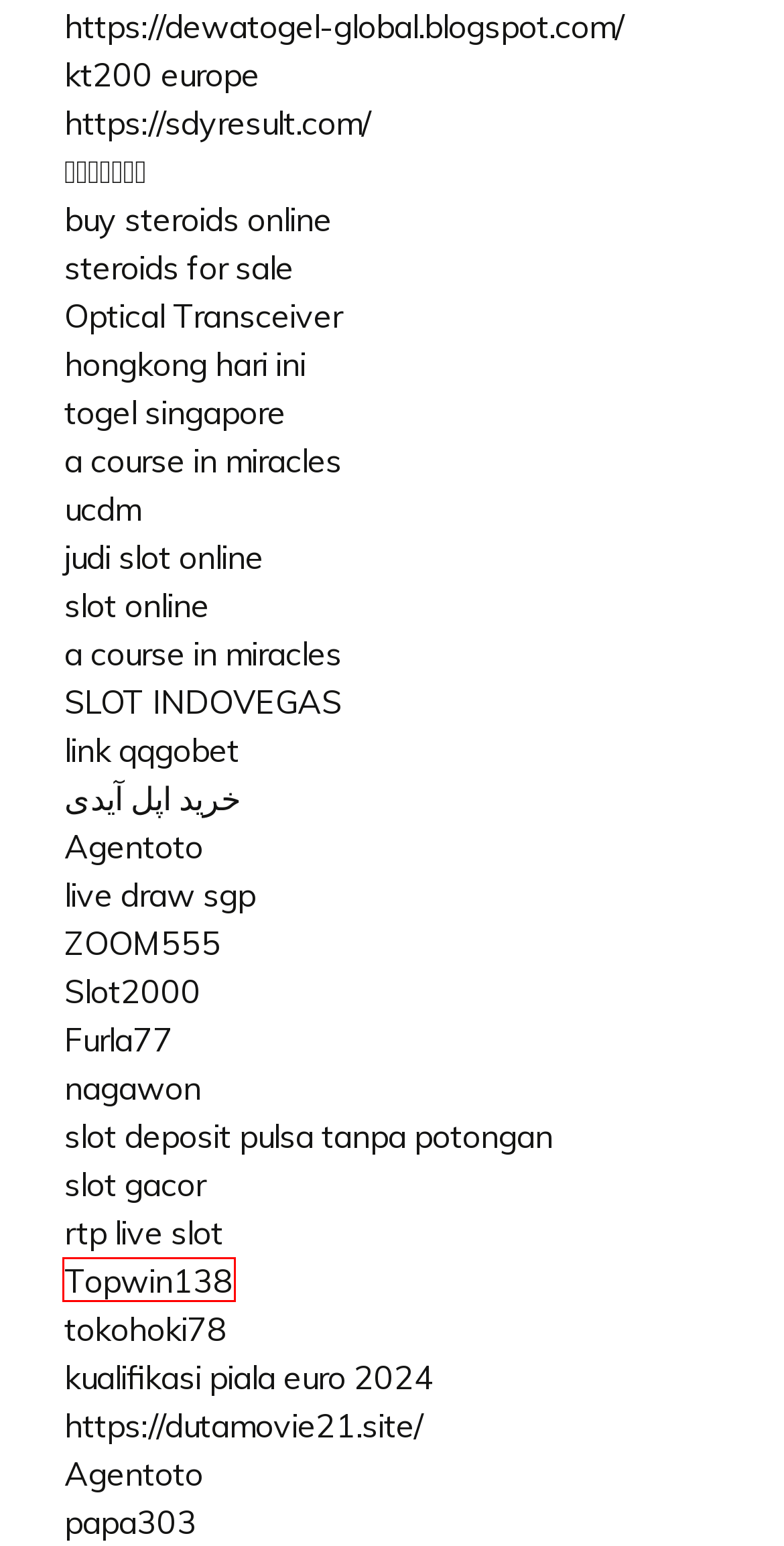You see a screenshot of a webpage with a red bounding box surrounding an element. Pick the webpage description that most accurately represents the new webpage after interacting with the element in the red bounding box. The options are:
A. بینگ ایکس فارسی | مرجع آموزش صرافی بینگ ایکس
B. Clean eos Powerball Lottery Analysis - 파워볼 겜마트
C. ecuhelp.fr
D. TOPWIN138: Situs Game Online Deposit Dana terpercaya
E. 먹튀검증된 카지노사이트와 바카라사이트 TOP 12 소개 - 온카25
F. zoom555rtp | zoom 555 rtp Rtp | zoom555rtp Prediksi | zoom555rtp Online
G. Optical Modules - Fiber Optic Transmitters, Receivers, Transceivers
H. TOKOHOKI78 | Daftar & Login Situs Slot Gacor Tokohoki 78

D